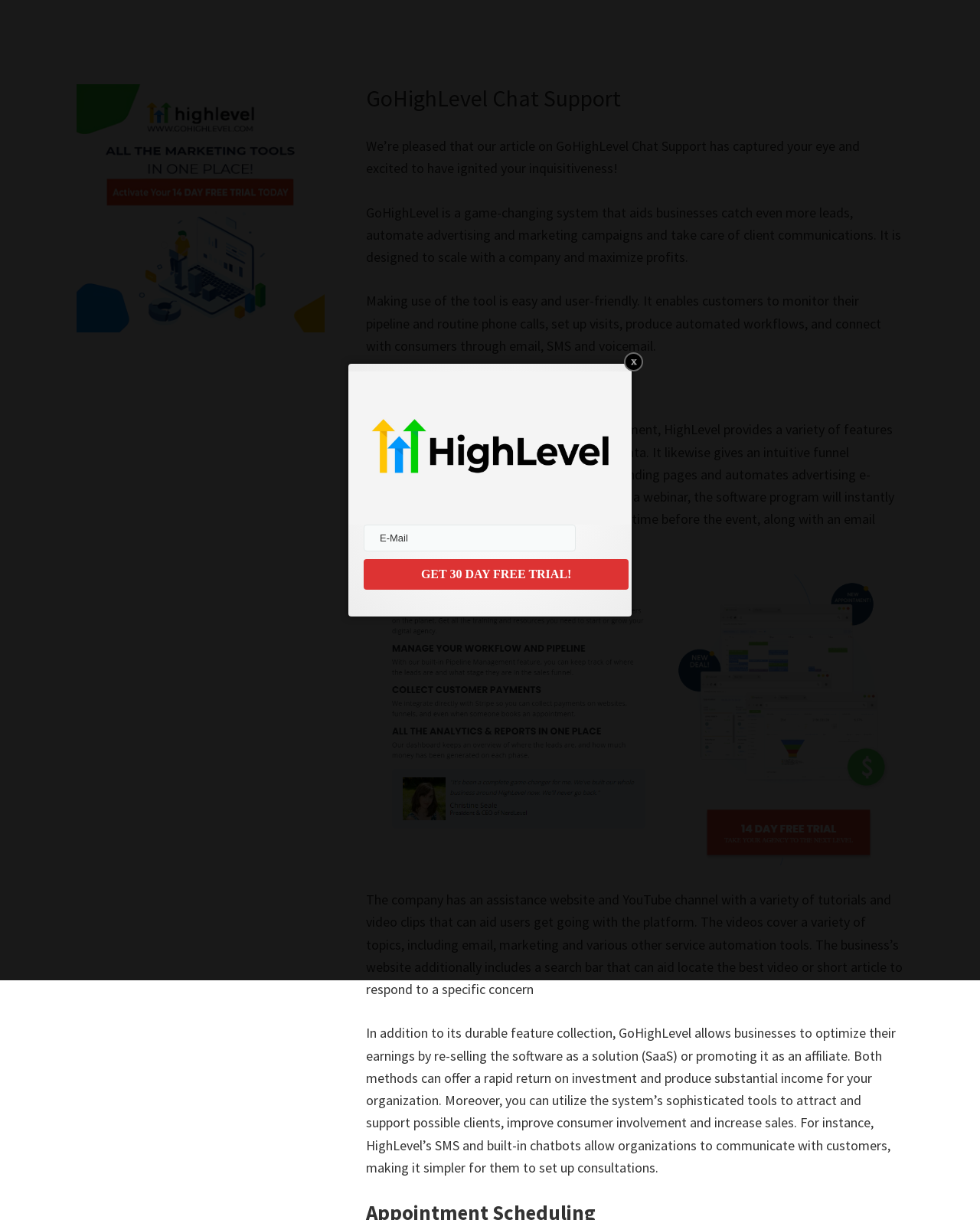Provide a one-word or one-phrase answer to the question:
How can businesses optimize their earnings using GoHighLevel?

By reselling or promoting it